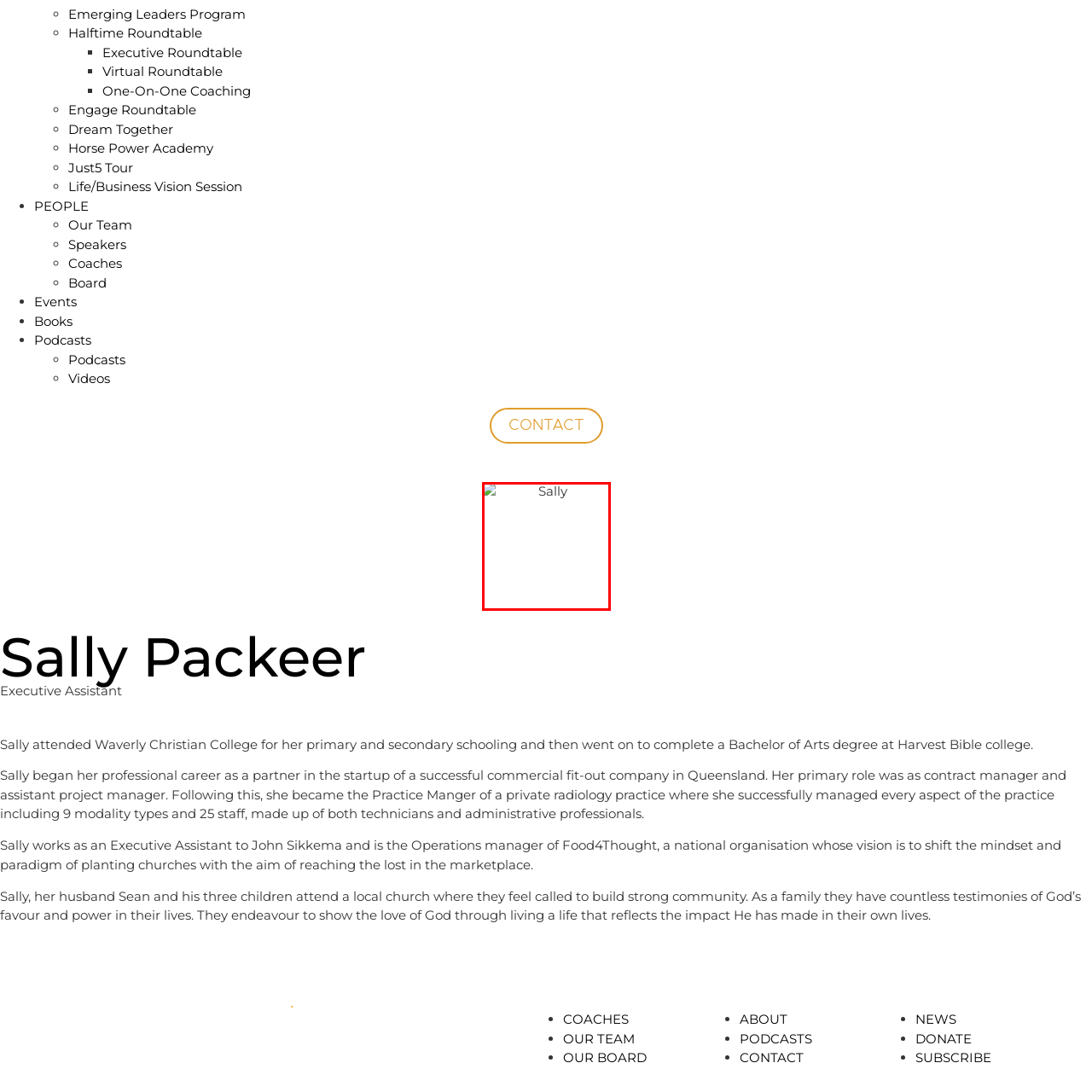What is Sally's educational background?
Study the image within the red bounding box and provide a detailed response to the question.

According to the caption, Sally has an extensive background, including a Bachelor of Arts from Harvest Bible College, which indicates her educational qualification.